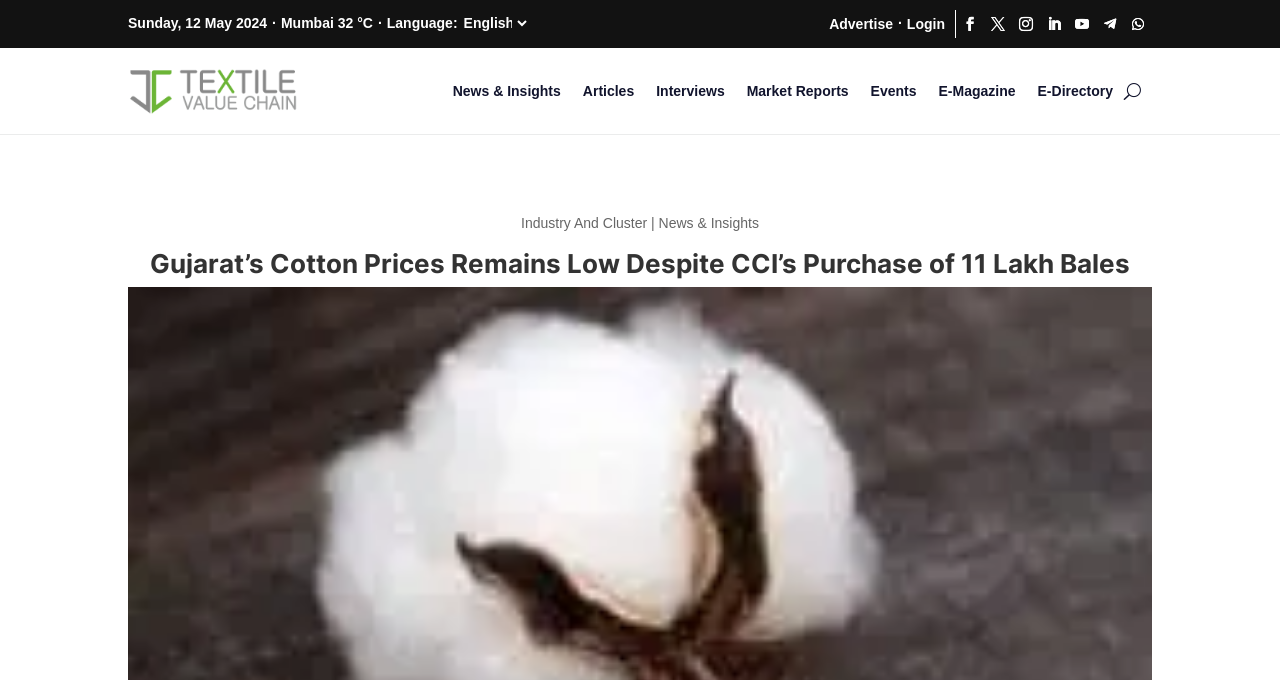What is the temperature in Mumbai?
Provide a fully detailed and comprehensive answer to the question.

I found the temperature in Mumbai by looking at the top-left corner of the webpage, where it is displayed as 'Mumbai 32 °C'.